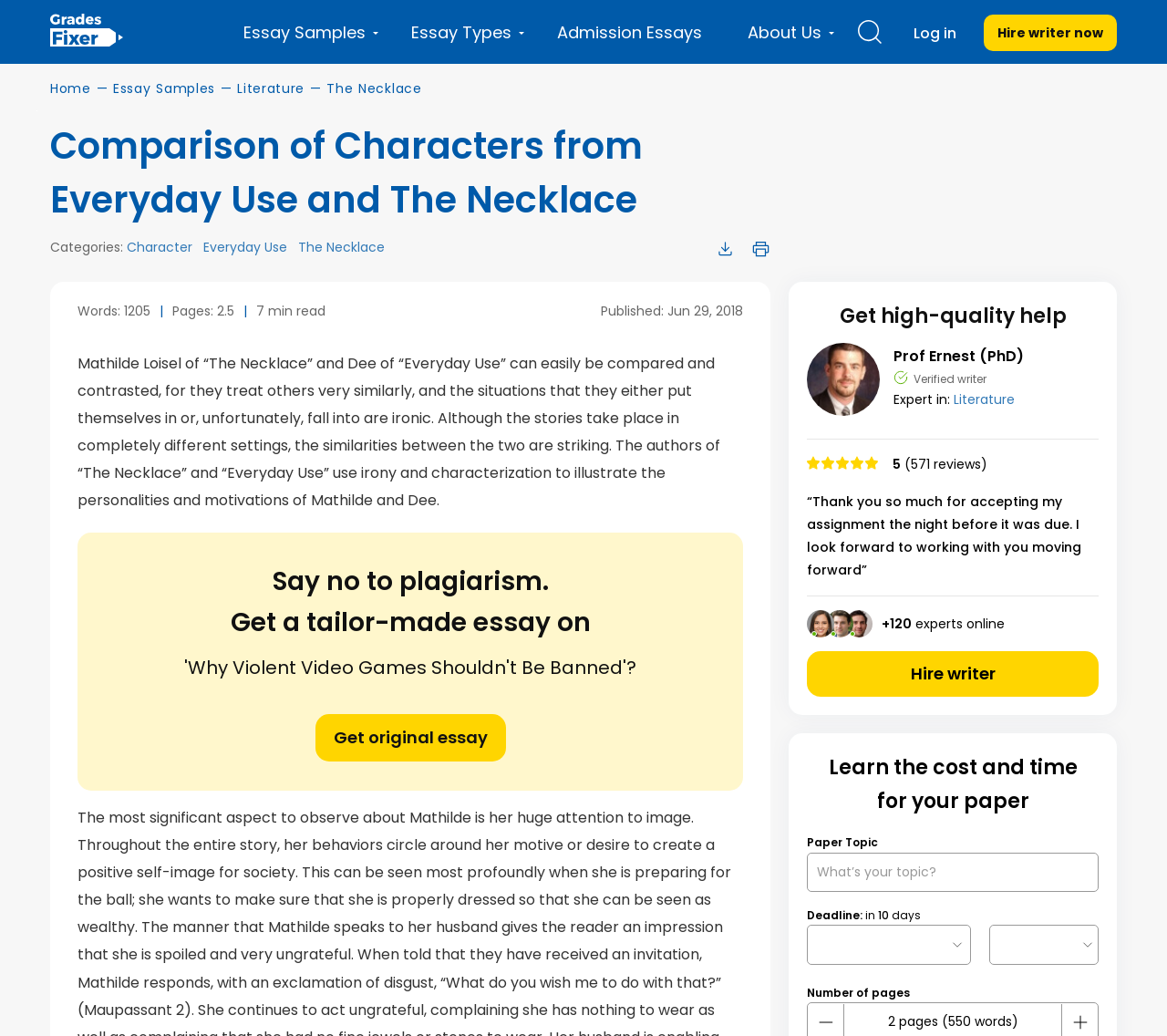What is the rating of the writer? Look at the image and give a one-word or short phrase answer.

5